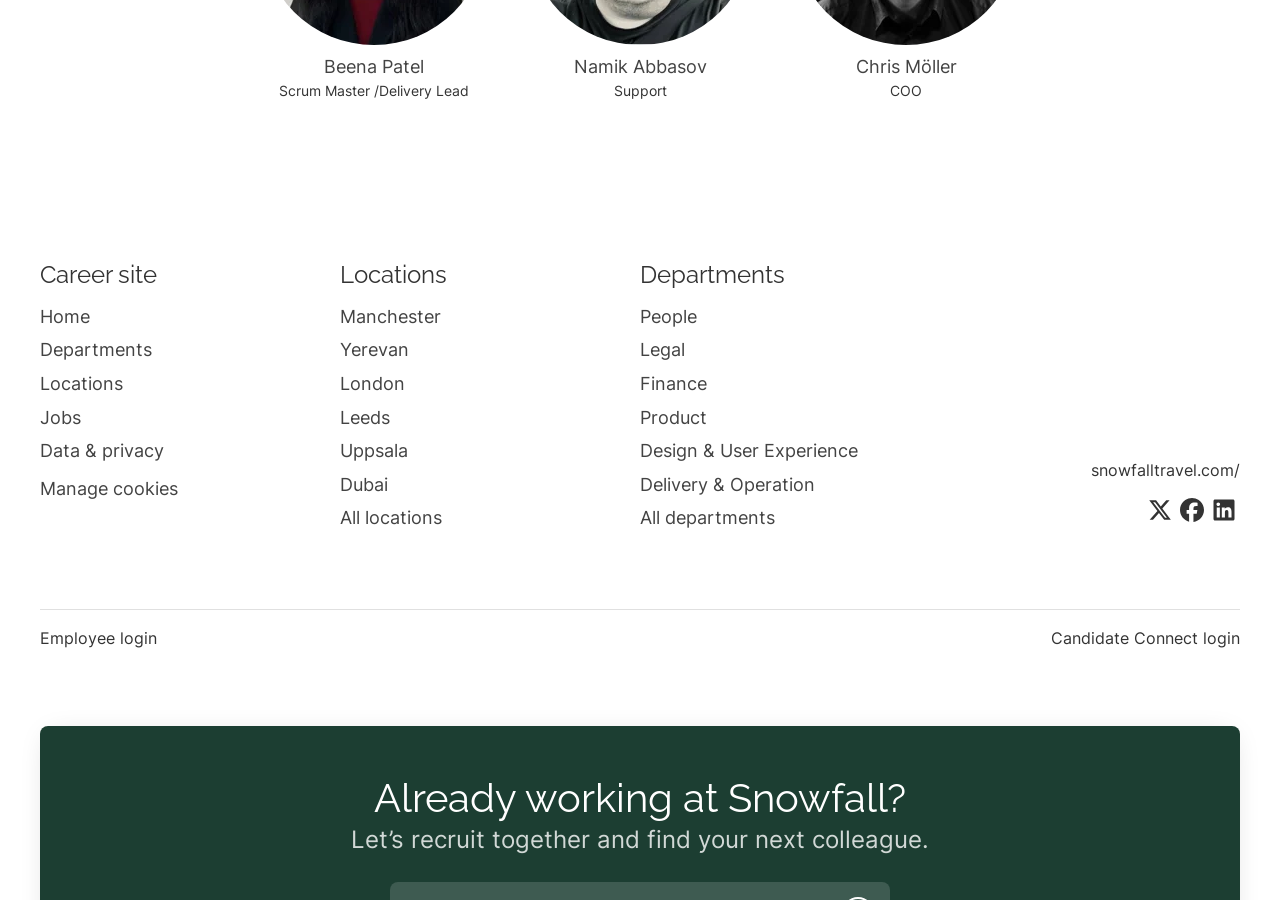Specify the bounding box coordinates of the element's region that should be clicked to achieve the following instruction: "Login as Employee". The bounding box coordinates consist of four float numbers between 0 and 1, in the format [left, top, right, bottom].

[0.031, 0.696, 0.123, 0.722]